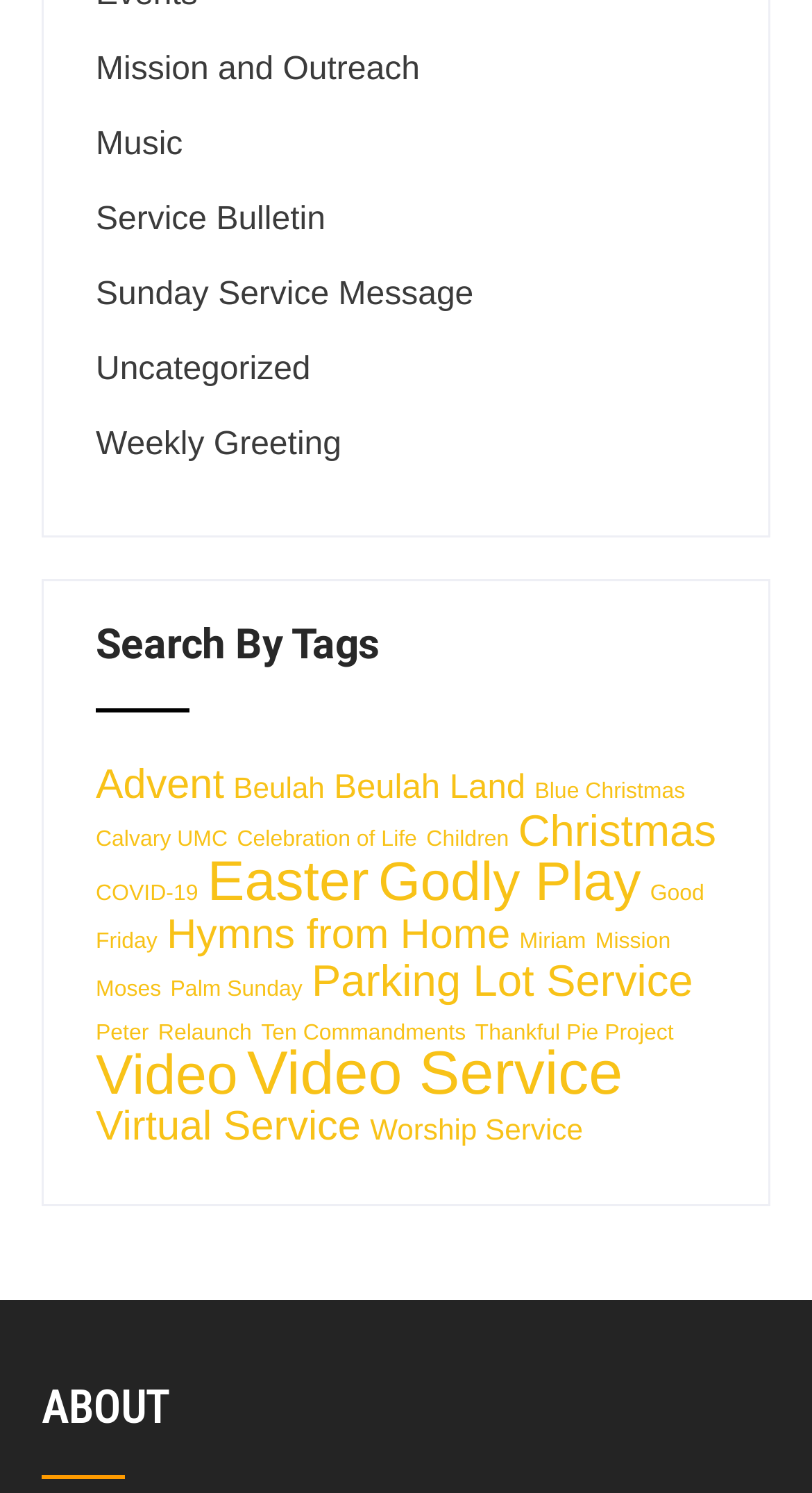Provide a one-word or short-phrase answer to the question:
What is the name of the church mentioned on the webpage?

Calvary UMC